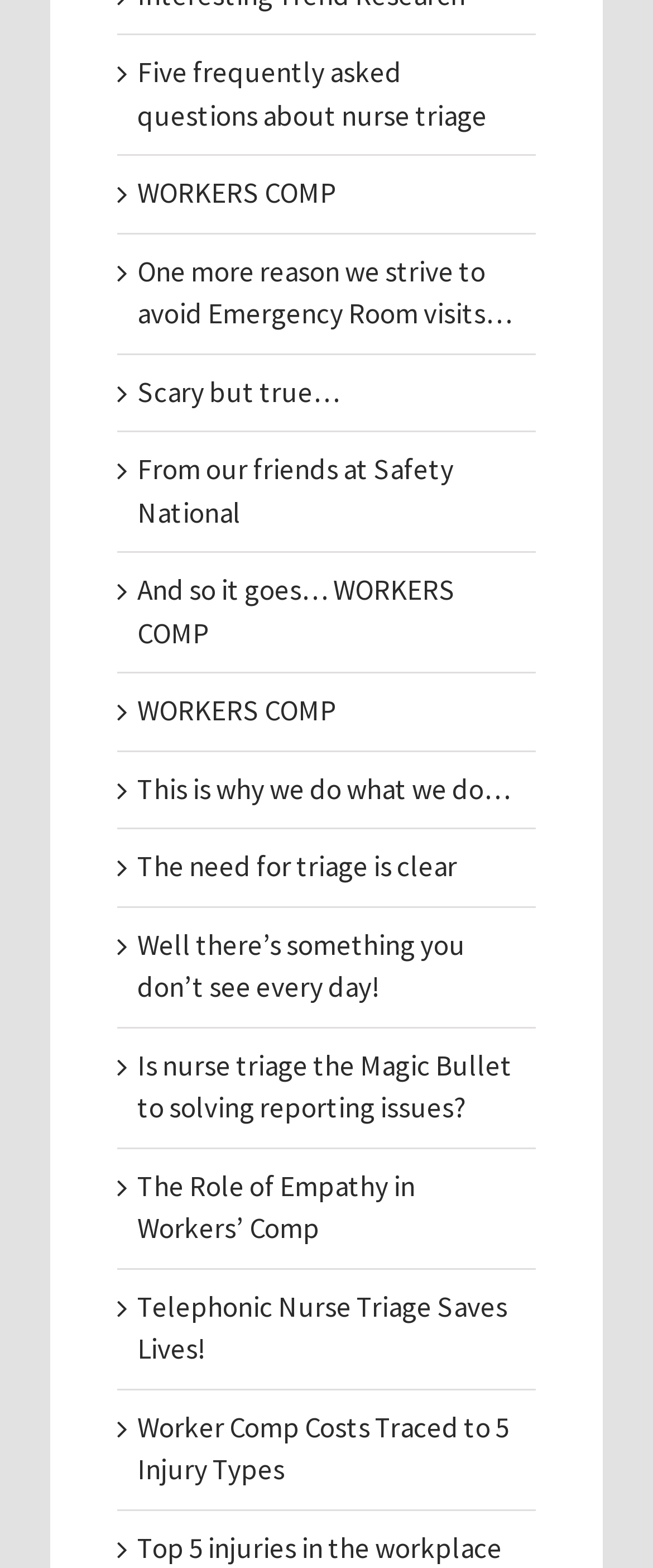Locate the bounding box coordinates of the item that should be clicked to fulfill the instruction: "Read about nurse triage FAQs".

[0.21, 0.034, 0.746, 0.085]